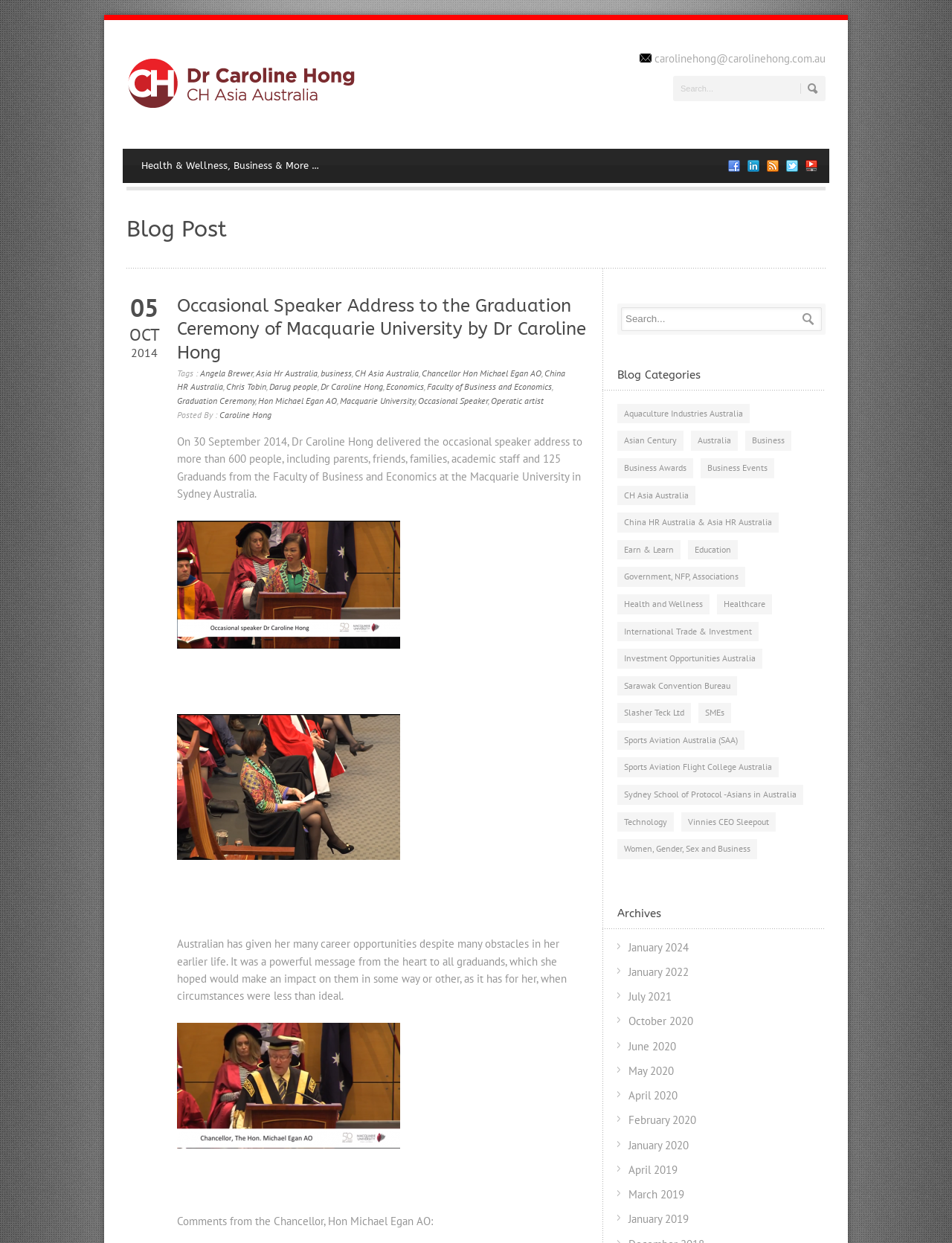Please identify the bounding box coordinates of the clickable region that I should interact with to perform the following instruction: "Explore the Blog Categories". The coordinates should be expressed as four float numbers between 0 and 1, i.e., [left, top, right, bottom].

[0.633, 0.296, 0.867, 0.314]